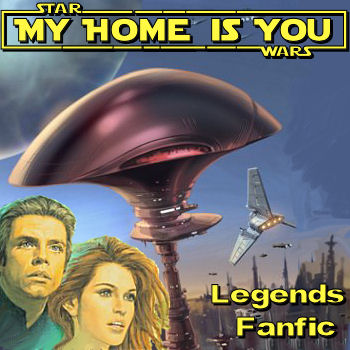Please study the image and answer the question comprehensively:
What is the atmosphere conveyed by the starship in the background?

The caption describes the starship as soaring through a tranquil, blue sky, which contributes to the overall atmosphere of exploration and adventure, suggesting that the story may involve space travel and discovery.